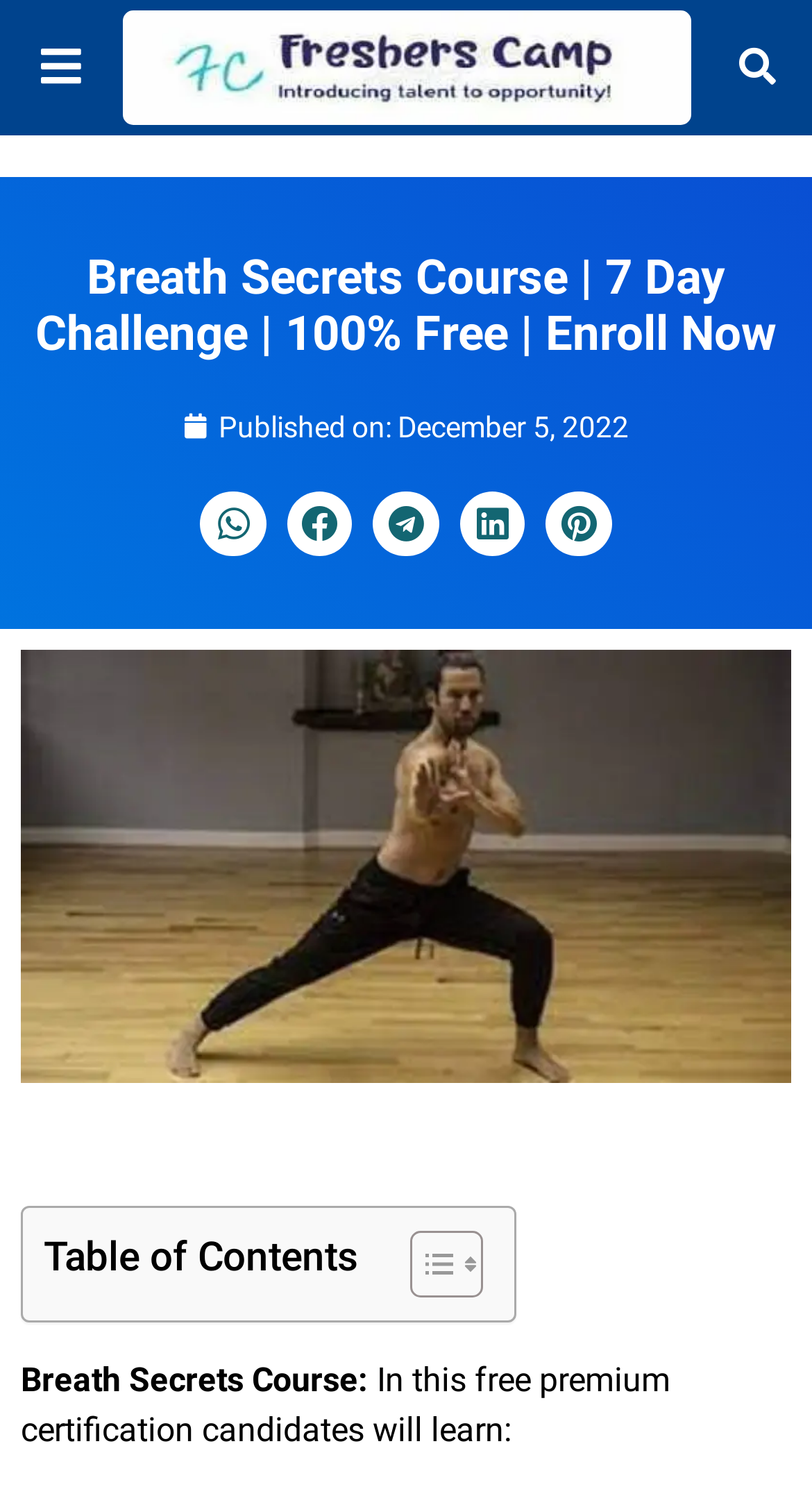Locate the bounding box coordinates of the region to be clicked to comply with the following instruction: "Toggle Table of Content". The coordinates must be four float numbers between 0 and 1, in the form [left, top, right, bottom].

[0.467, 0.827, 0.582, 0.875]